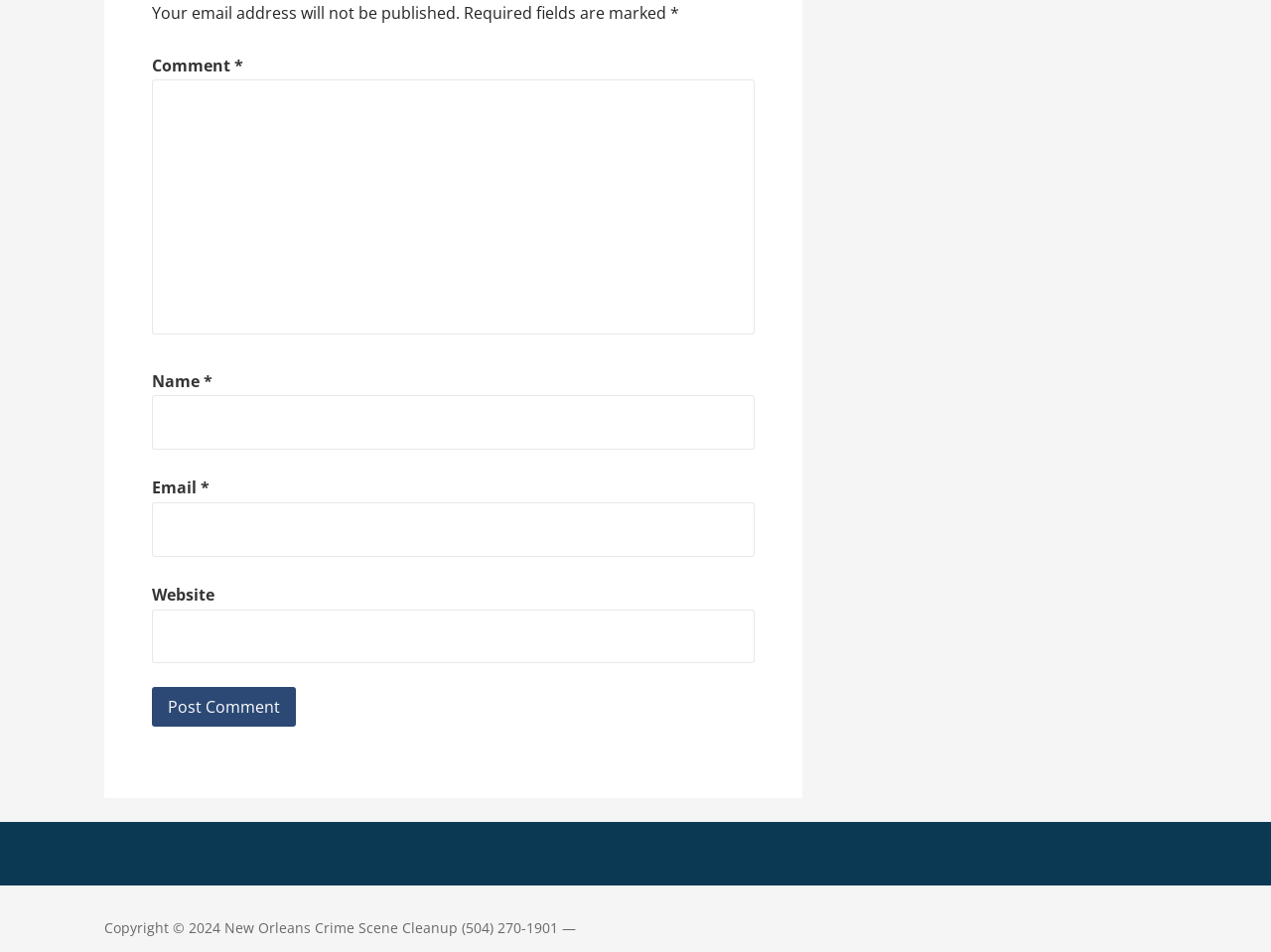What is the required information to post a comment?
Refer to the image and provide a one-word or short phrase answer.

Comment, Name, and Email